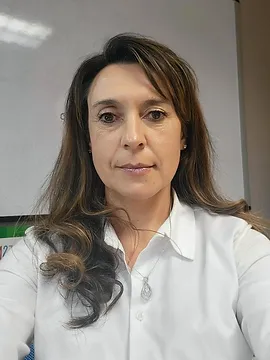Offer a detailed narrative of the image.

The image features a woman with long, wavy hair, smiling softly at the camera. She is dressed in a white shirt, which contributes to a professional appearance. In the background, a blurred whiteboard or similar surface can be faintly seen, indicating that the setting may be an educational or therapeutic environment. This visual suggests a connection to her work as a member of the Equine Partnership Program. The context highlights her role in promoting emotional and behavioral development through equine-assisted therapy, showcasing her focus on mental health and personal growth for her clients.